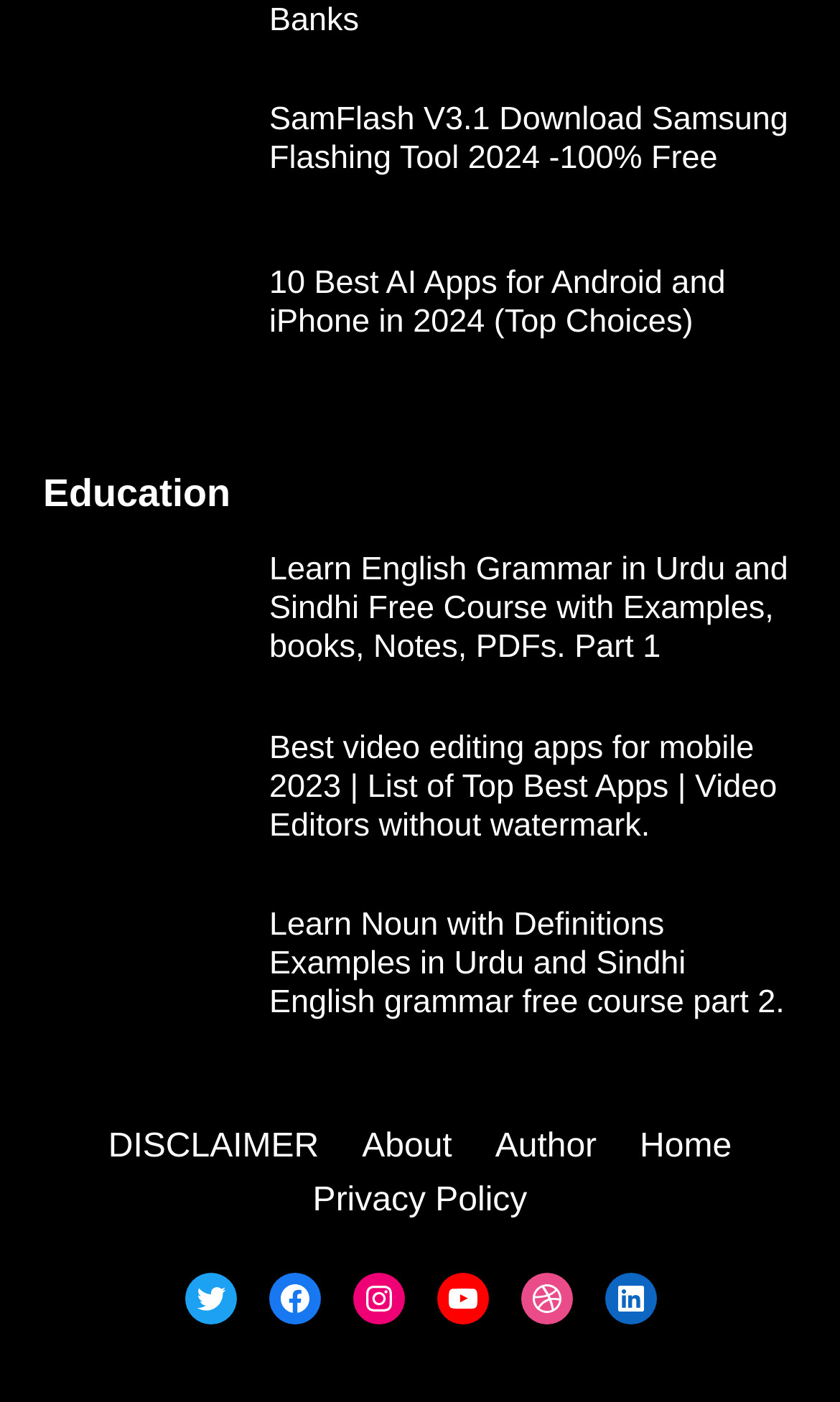Given the following UI element description: "Dribbble", find the bounding box coordinates in the webpage screenshot.

[0.619, 0.908, 0.681, 0.944]